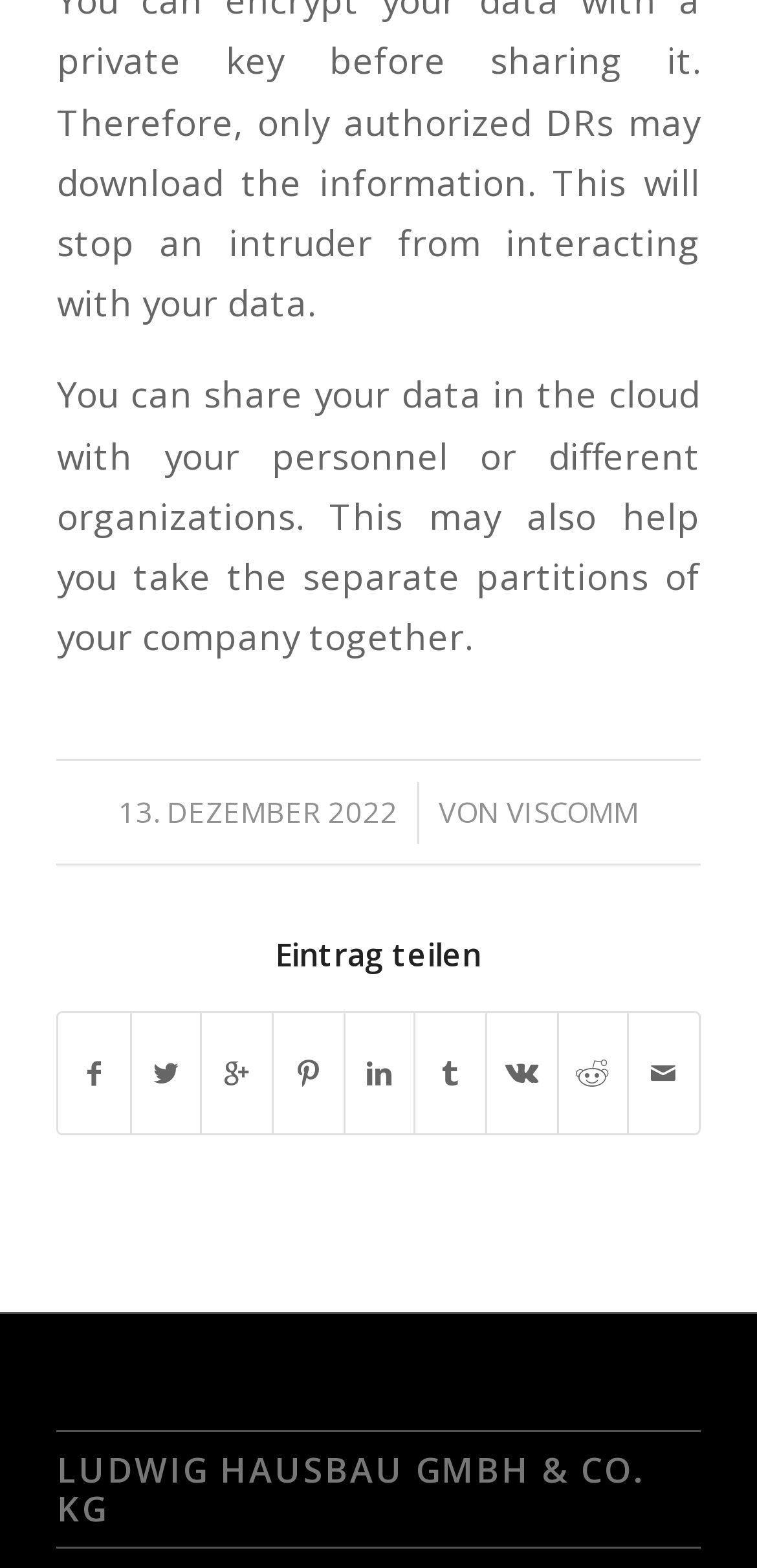Locate the bounding box coordinates of the element I should click to achieve the following instruction: "Visit VISCOMM".

[0.669, 0.505, 0.844, 0.53]